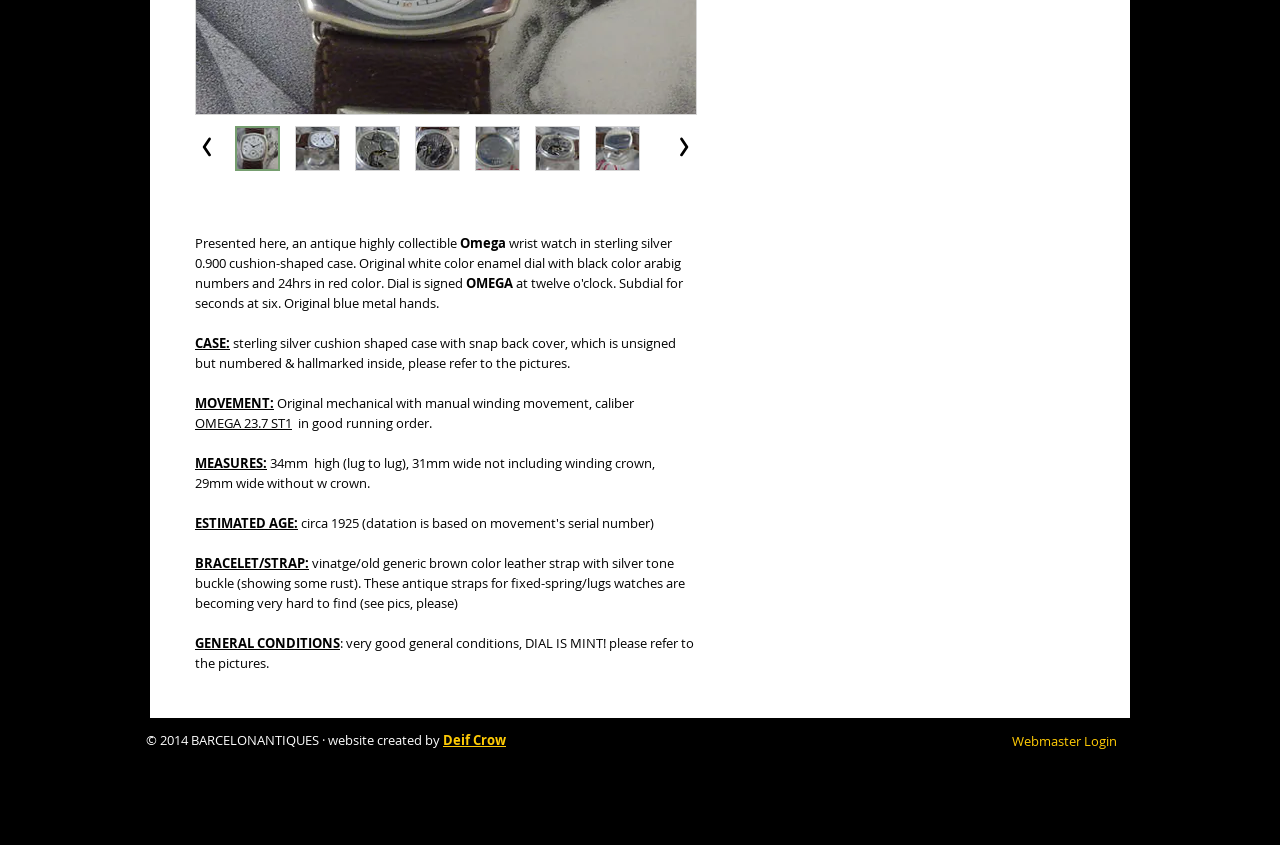Identify the bounding box coordinates for the UI element described as follows: Deif Crow. Use the format (top-left x, top-left y, bottom-right x, bottom-right y) and ensure all values are floating point numbers between 0 and 1.

[0.346, 0.865, 0.395, 0.887]